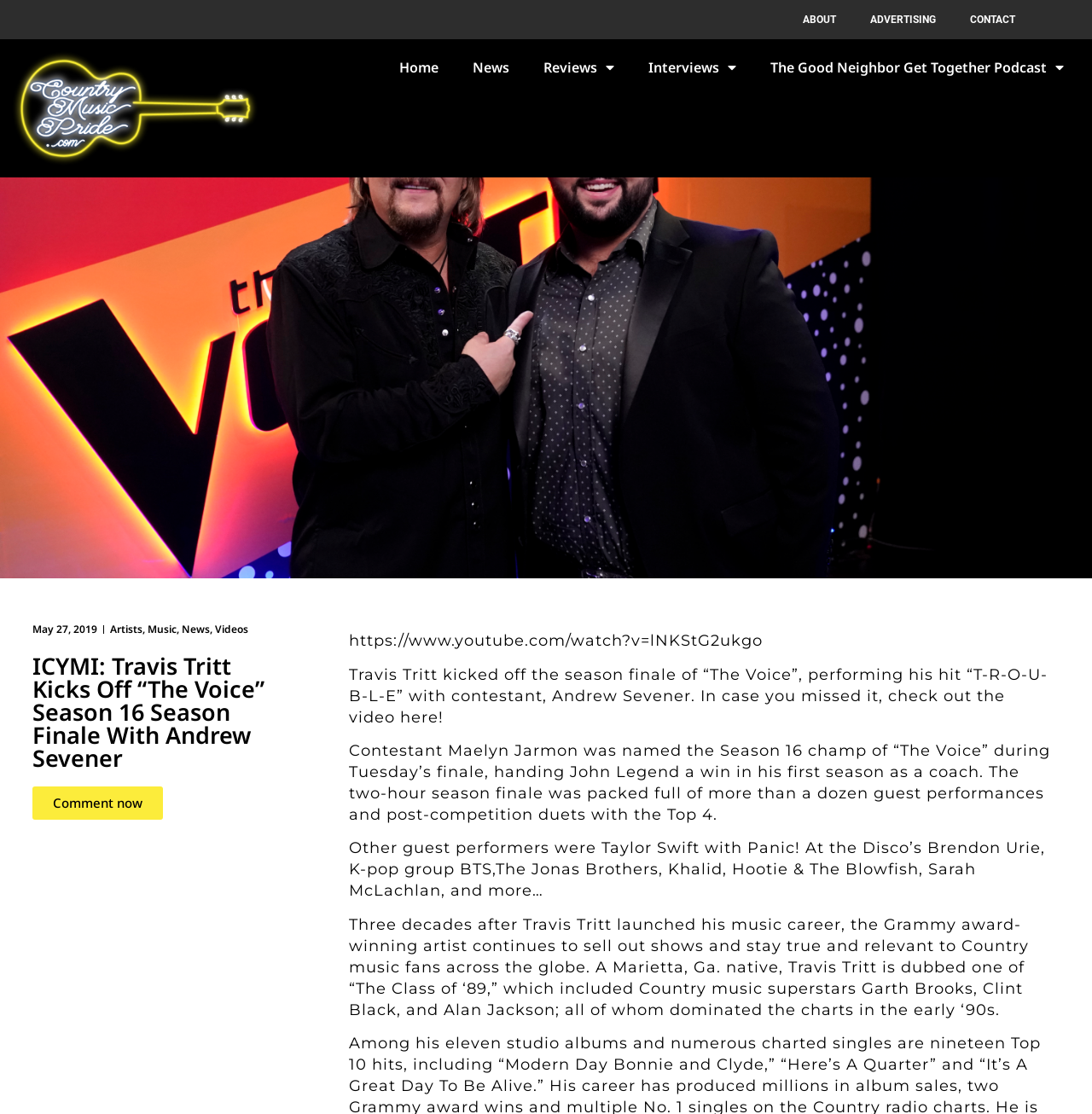What is the name of the artist who performed on The Voice?
Using the visual information, reply with a single word or short phrase.

Travis Tritt